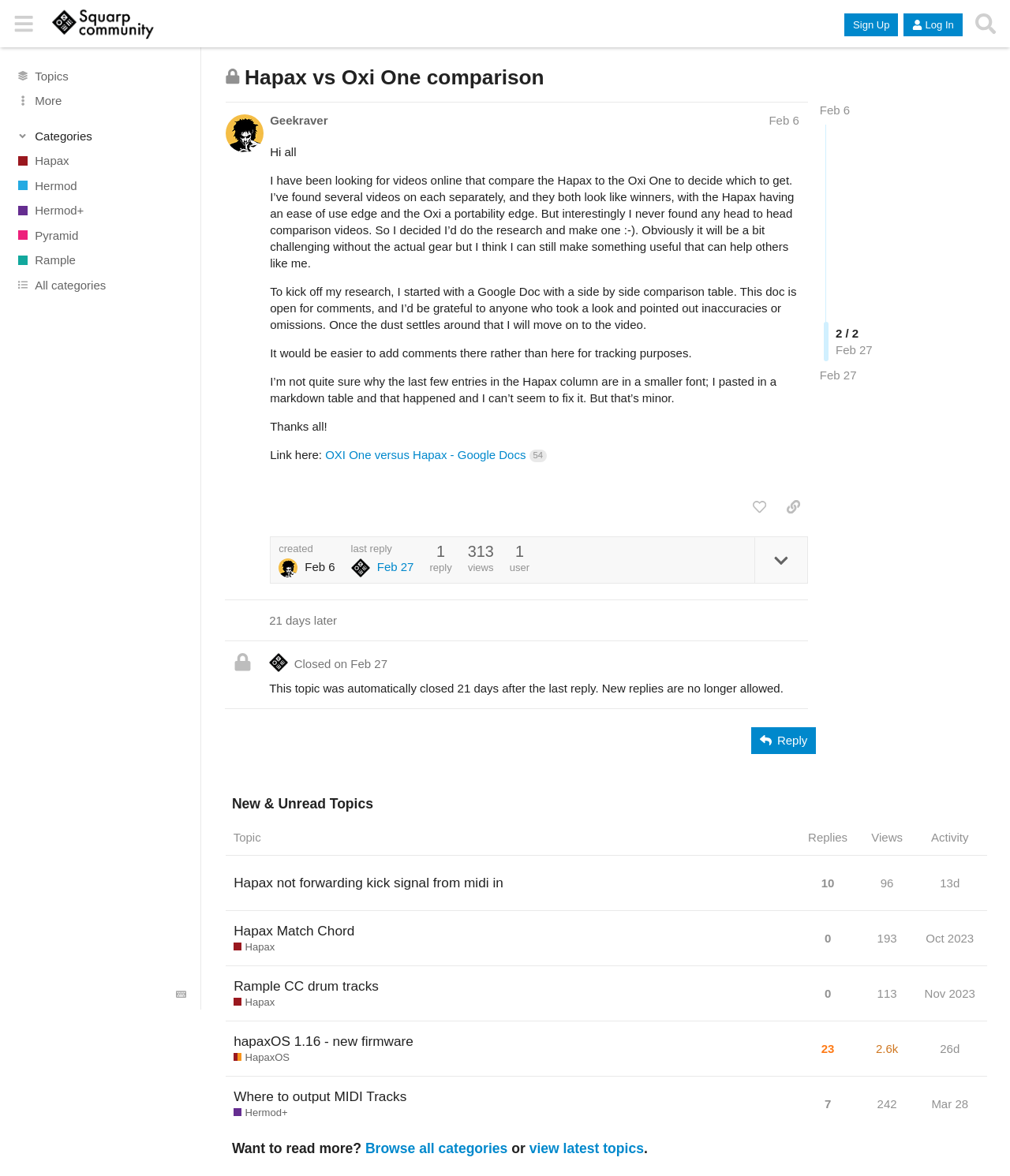Why was this topic automatically closed?
Please craft a detailed and exhaustive response to the question.

This topic was automatically closed '21 days after the last reply' as indicated by the StaticText 'This topic was automatically closed 21 days after the last reply. New replies are no longer allowed'.